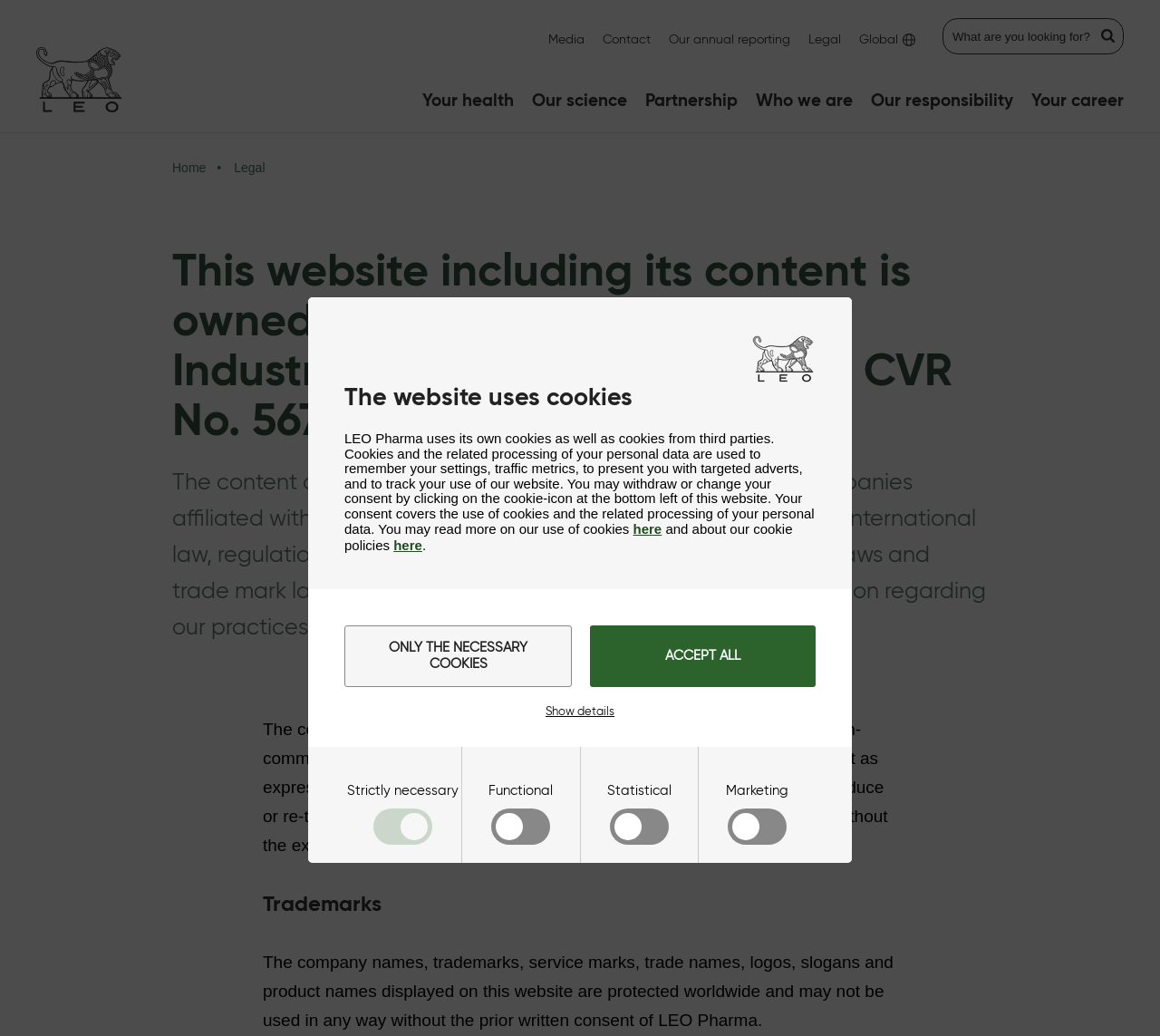Indicate the bounding box coordinates of the element that must be clicked to execute the instruction: "Go to 'Your health' page". The coordinates should be given as four float numbers between 0 and 1, i.e., [left, top, right, bottom].

[0.364, 0.07, 0.443, 0.128]